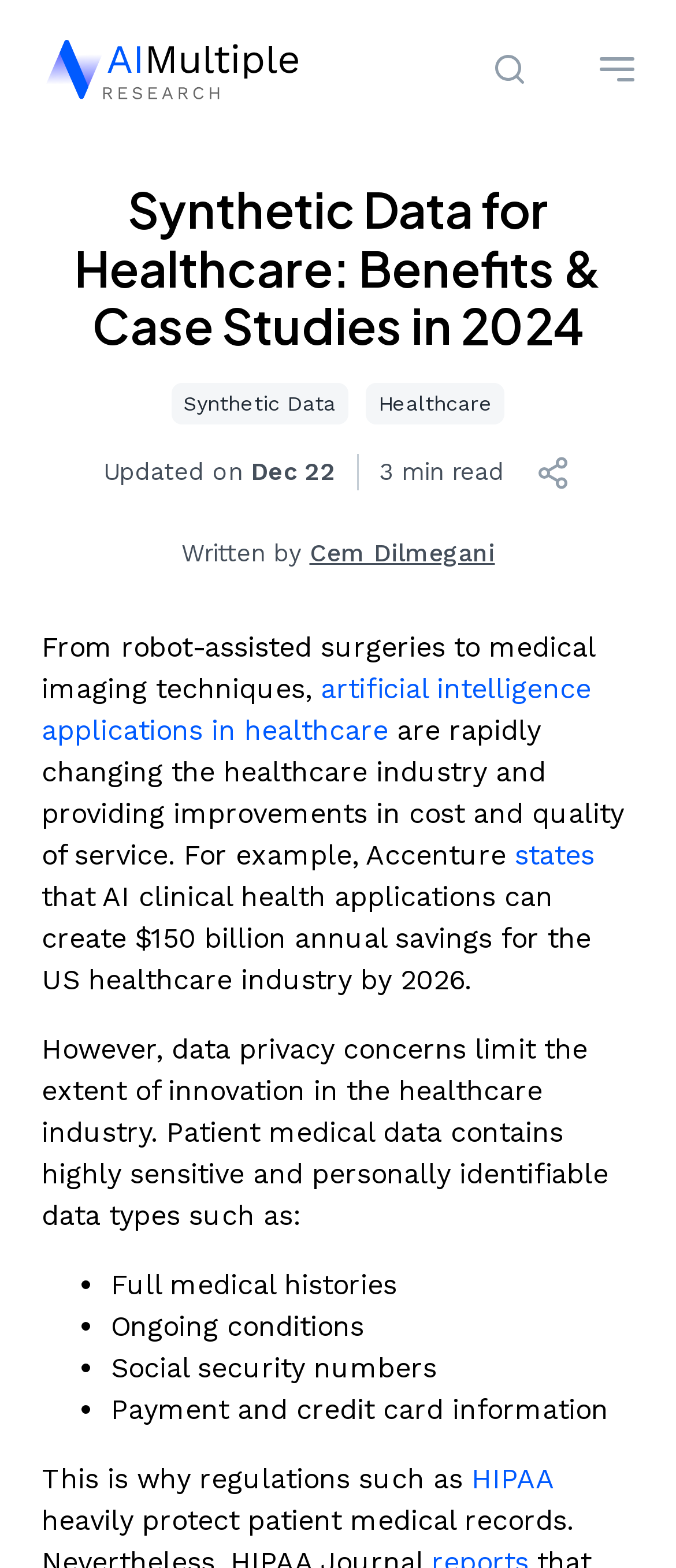Respond with a single word or phrase to the following question: How many types of sensitive data are mentioned in the article?

1